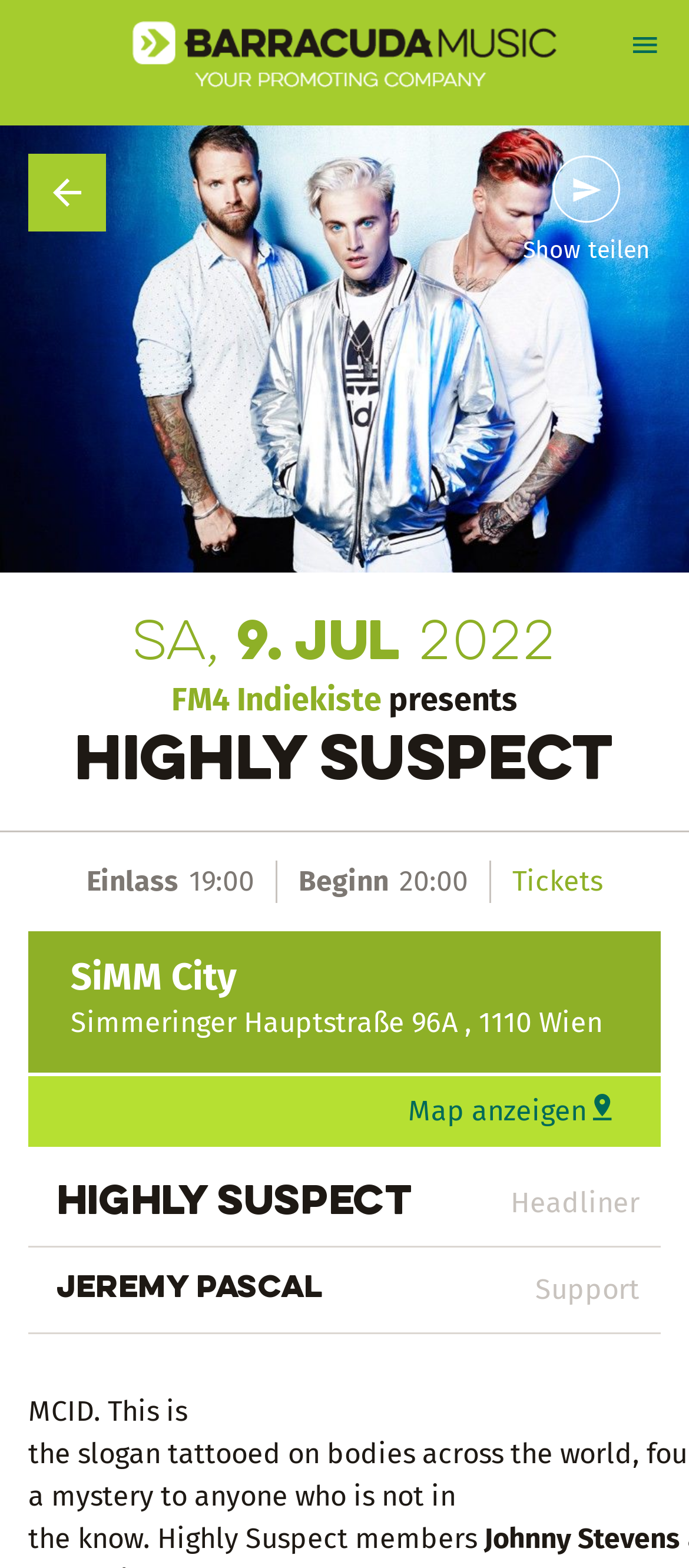Given the element description FM4 Indiekiste, identify the bounding box coordinates for the UI element on the webpage screenshot. The format should be (top-left x, top-left y, bottom-right x, bottom-right y), with values between 0 and 1.

[0.249, 0.434, 0.554, 0.459]